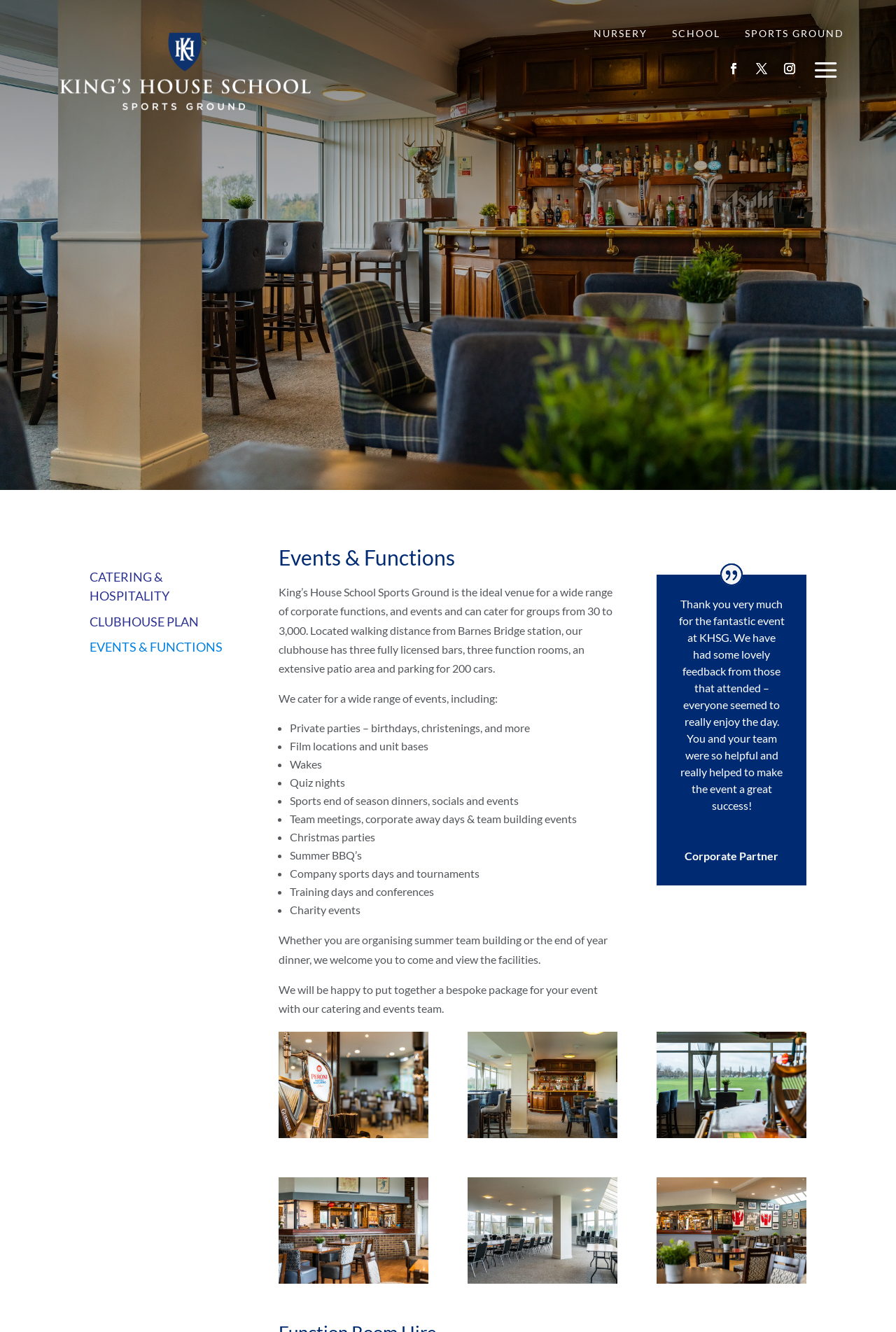Please identify the bounding box coordinates of the area that needs to be clicked to follow this instruction: "Click on the social media icon".

[0.806, 0.043, 0.831, 0.06]